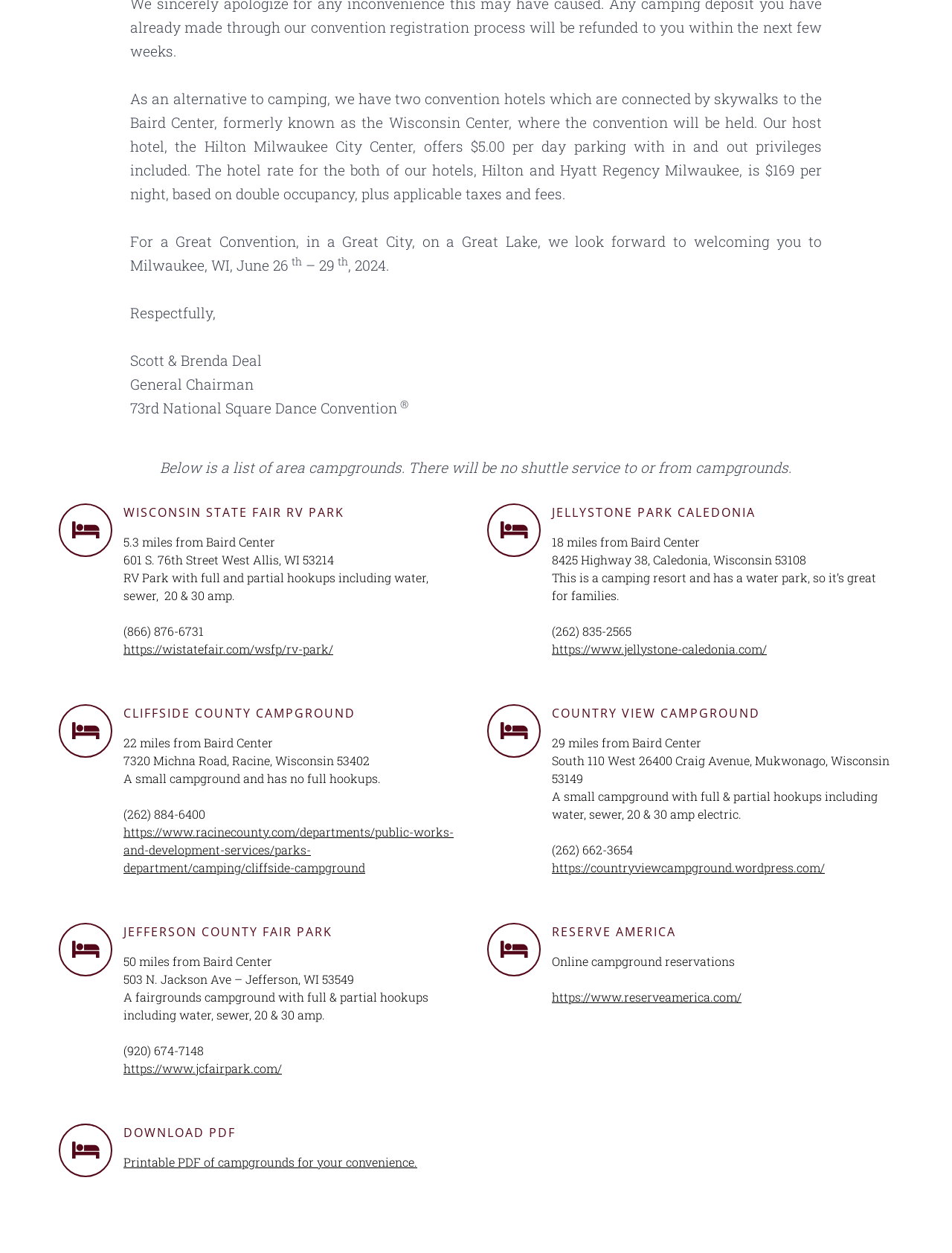Using the webpage screenshot and the element description JOIN OUR EMAIL LIST, determine the bounding box coordinates. Specify the coordinates in the format (top-left x, top-left y, bottom-right x, bottom-right y) with values ranging from 0 to 1.

None